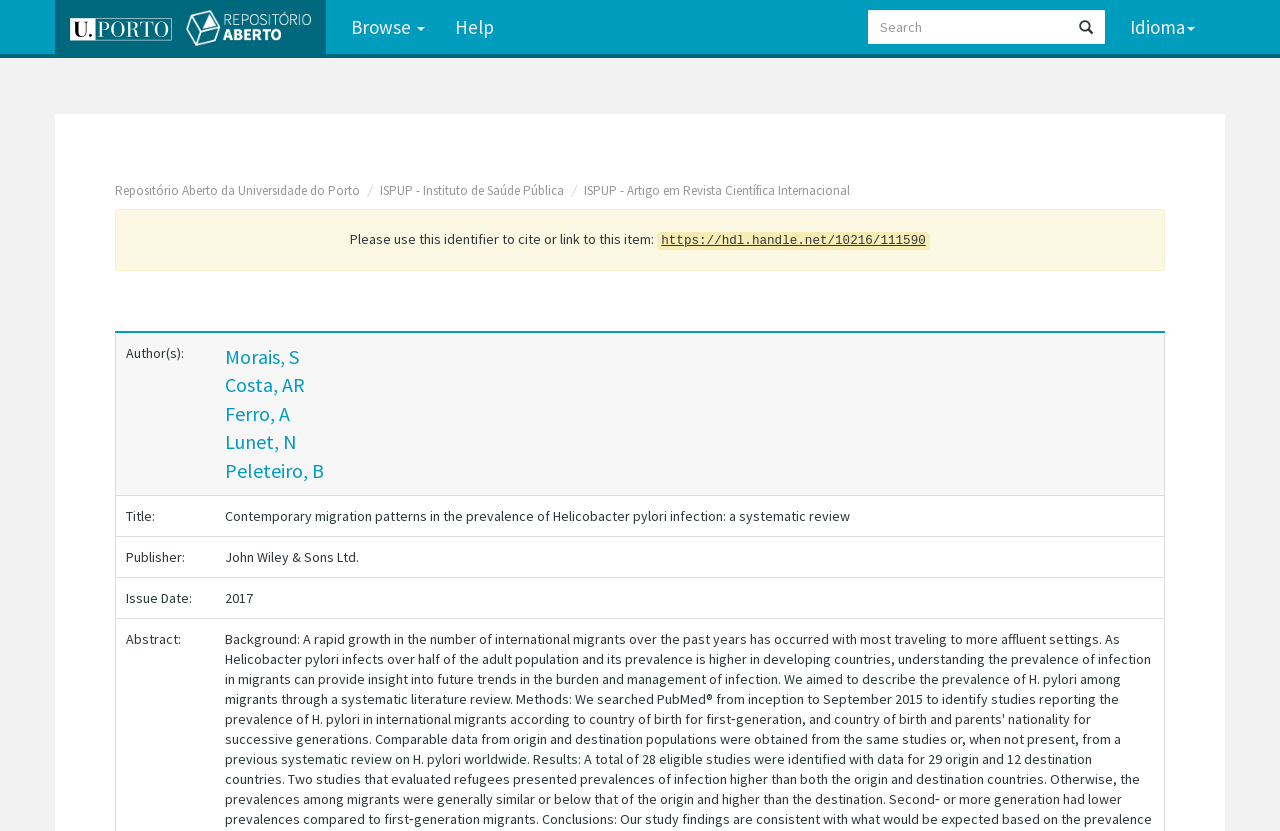Please determine the bounding box coordinates of the clickable area required to carry out the following instruction: "Change the language". The coordinates must be four float numbers between 0 and 1, represented as [left, top, right, bottom].

[0.871, 0.0, 0.945, 0.065]